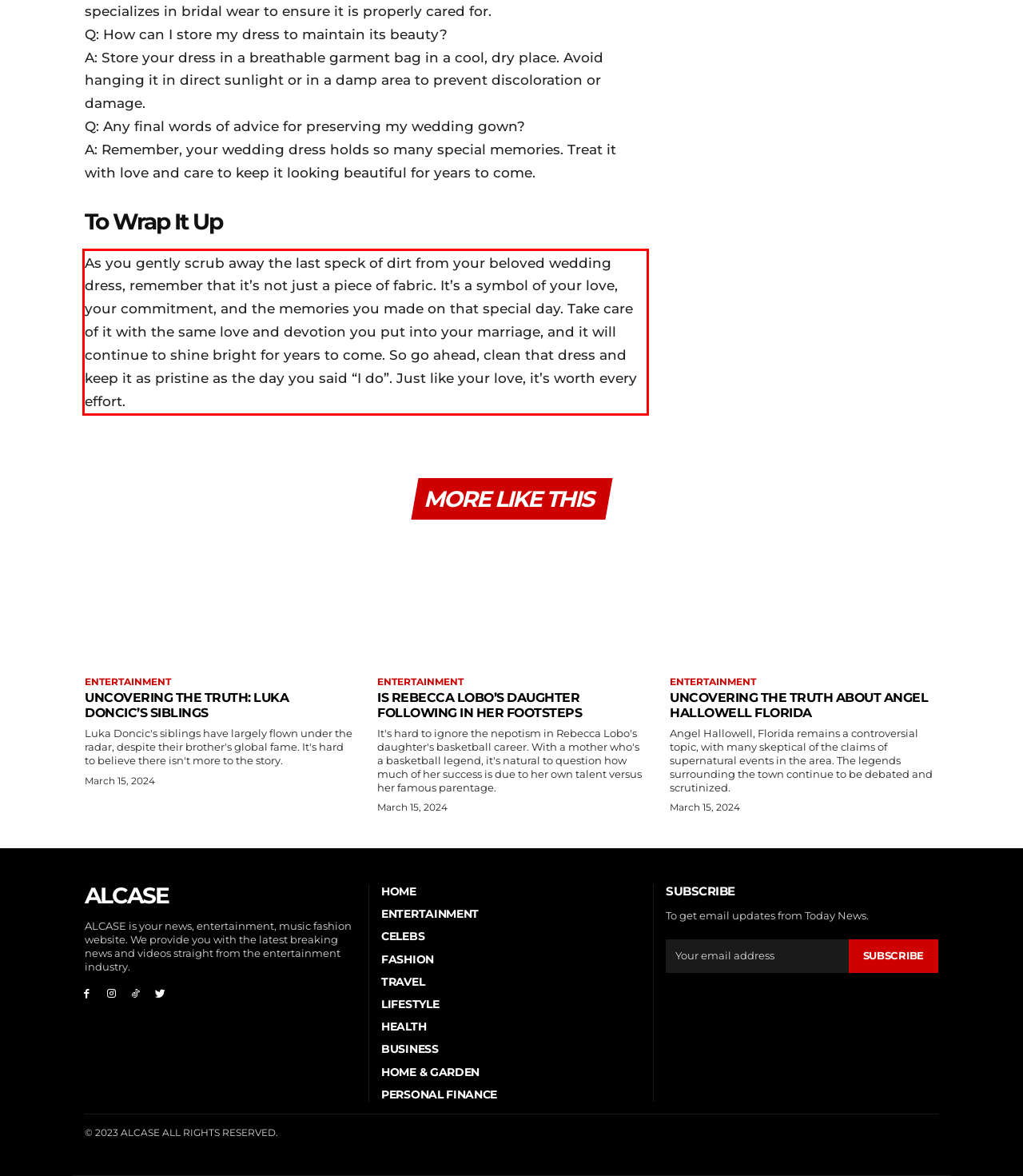Given a webpage screenshot, identify the text inside the red bounding box using OCR and extract it.

As you gently scrub away the last speck of dirt from your beloved wedding dress, remember that it’s not just a piece of fabric. It’s a symbol of your love, your commitment, and the memories you made on that special day. Take care of it with the same love and devotion you put into your marriage, and it will continue to shine bright for years to come. So go ahead, clean that dress and keep it as pristine as the day you said “I do”. Just like your love, it’s worth every effort.